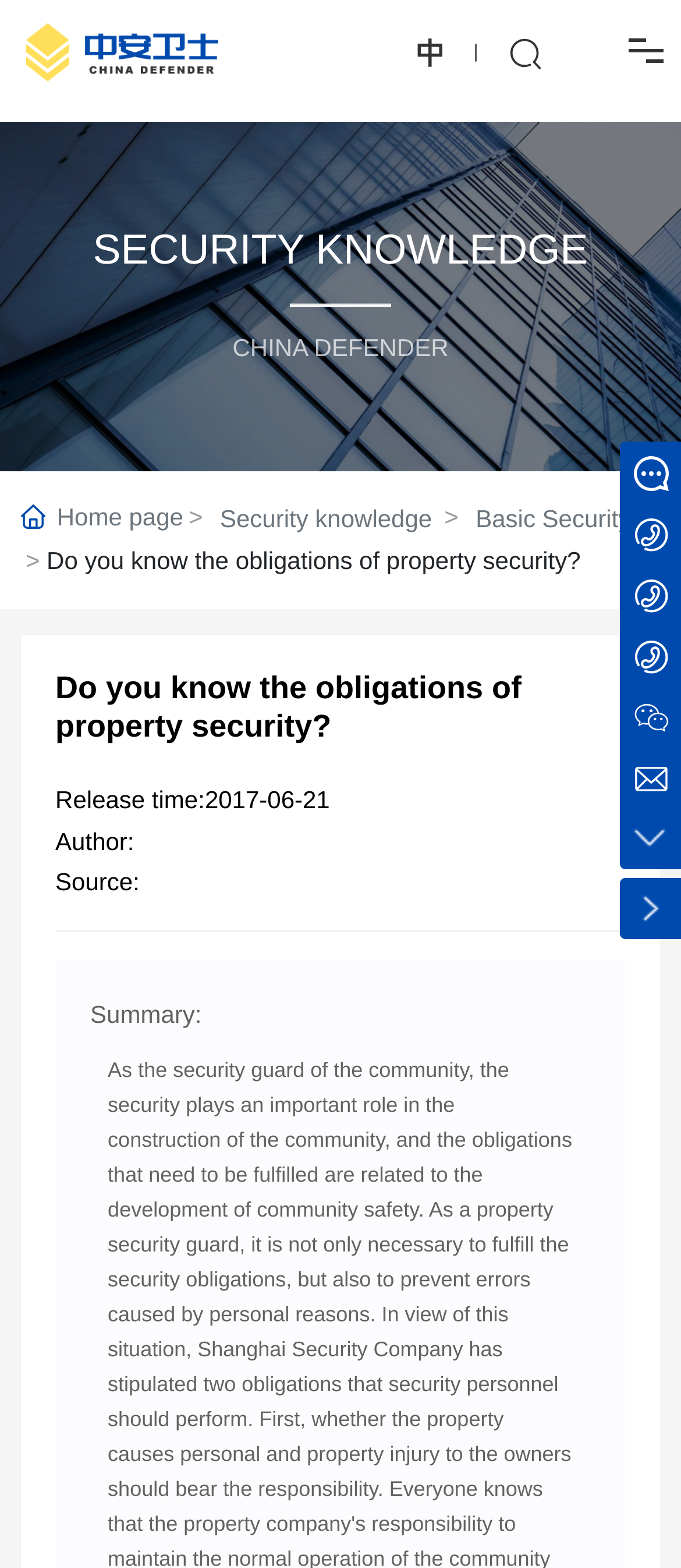Give a detailed account of the webpage, highlighting key information.

The webpage is about CHINA DEFENDER, a professional security company approved by Tianjin Public Security Bureau. At the top, there is a navigation menu with links to "About Us", "News", "Business Scope", "Cases", "Security knowledge", and "Jobs". Below the navigation menu, there is a heading "SECURITY KNOWLEDGE" followed by a horizontal separator. 

On the left side, there is a logo of CHINA DEFENDER with a link to the home page. Next to the logo, there are two links: "Security knowledge" and "Basic Security". 

The main content of the webpage is an article titled "Do you know the obligations of property security?" with a release time of 2017-06-21 and an author. The article has a summary section. 

On the right side, there are contact information and social media links, including phone numbers, mobile phone numbers, a WeChat QR code, and an email address. There are also links to send a message and make a phone call.